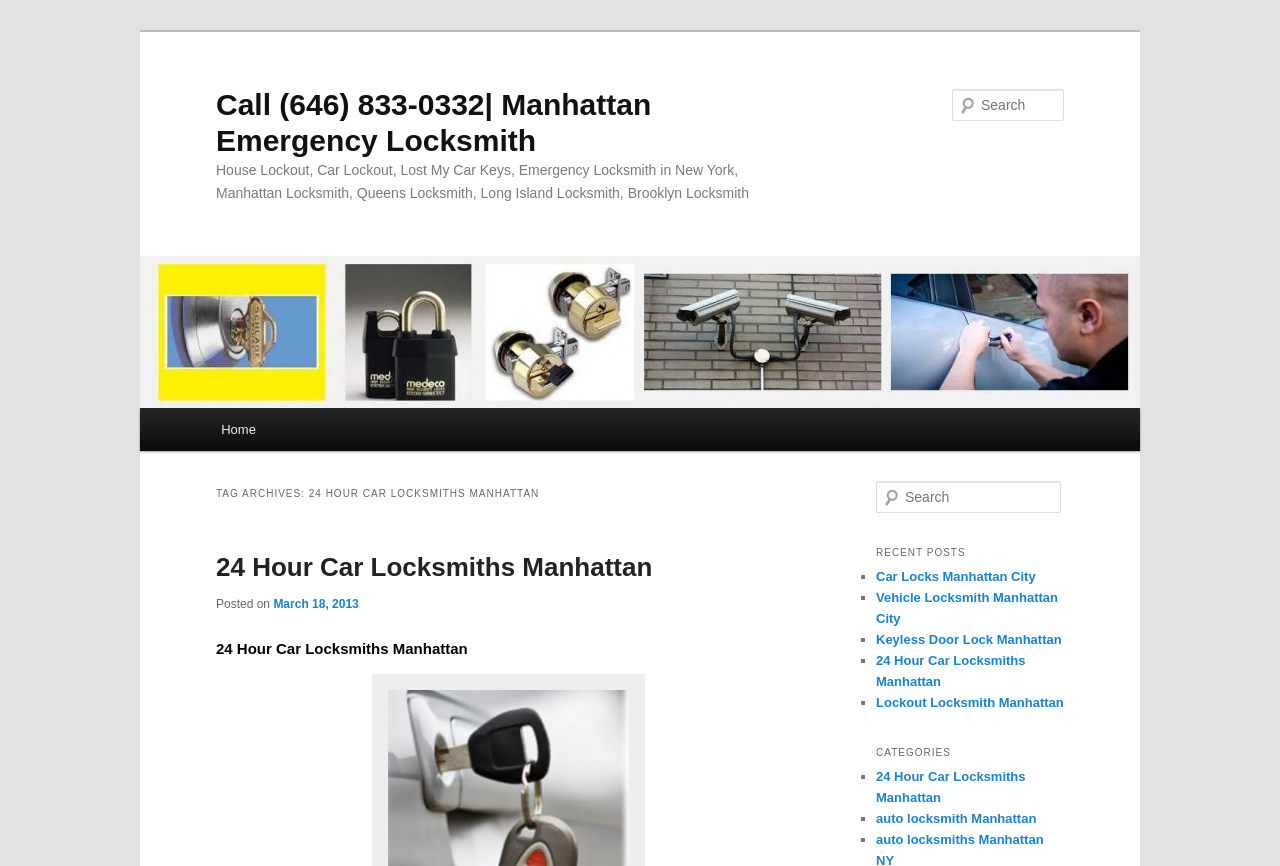Determine the bounding box coordinates of the section I need to click to execute the following instruction: "Search for 24 Hour Car Locksmiths Manhattan". Provide the coordinates as four float numbers between 0 and 1, i.e., [left, top, right, bottom].

[0.169, 0.638, 0.51, 0.672]